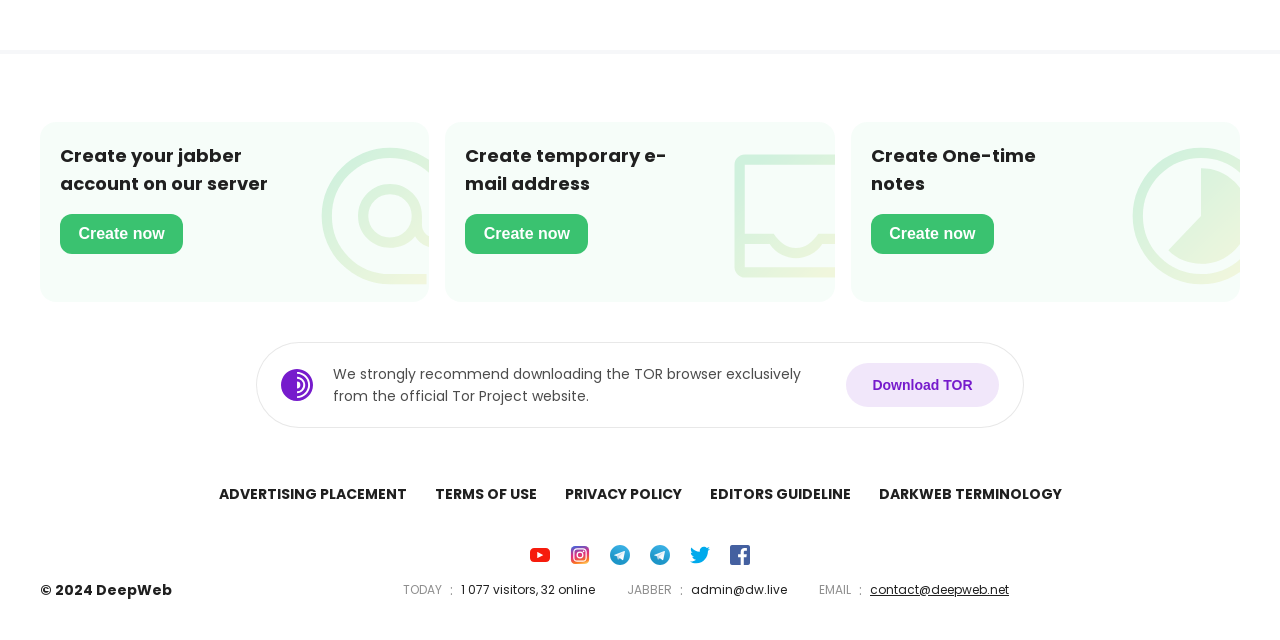Bounding box coordinates are specified in the format (top-left x, top-left y, bottom-right x, bottom-right y). All values are floating point numbers bounded between 0 and 1. Please provide the bounding box coordinate of the region this sentence describes: contact@deepweb.net

[0.68, 0.906, 0.788, 0.938]